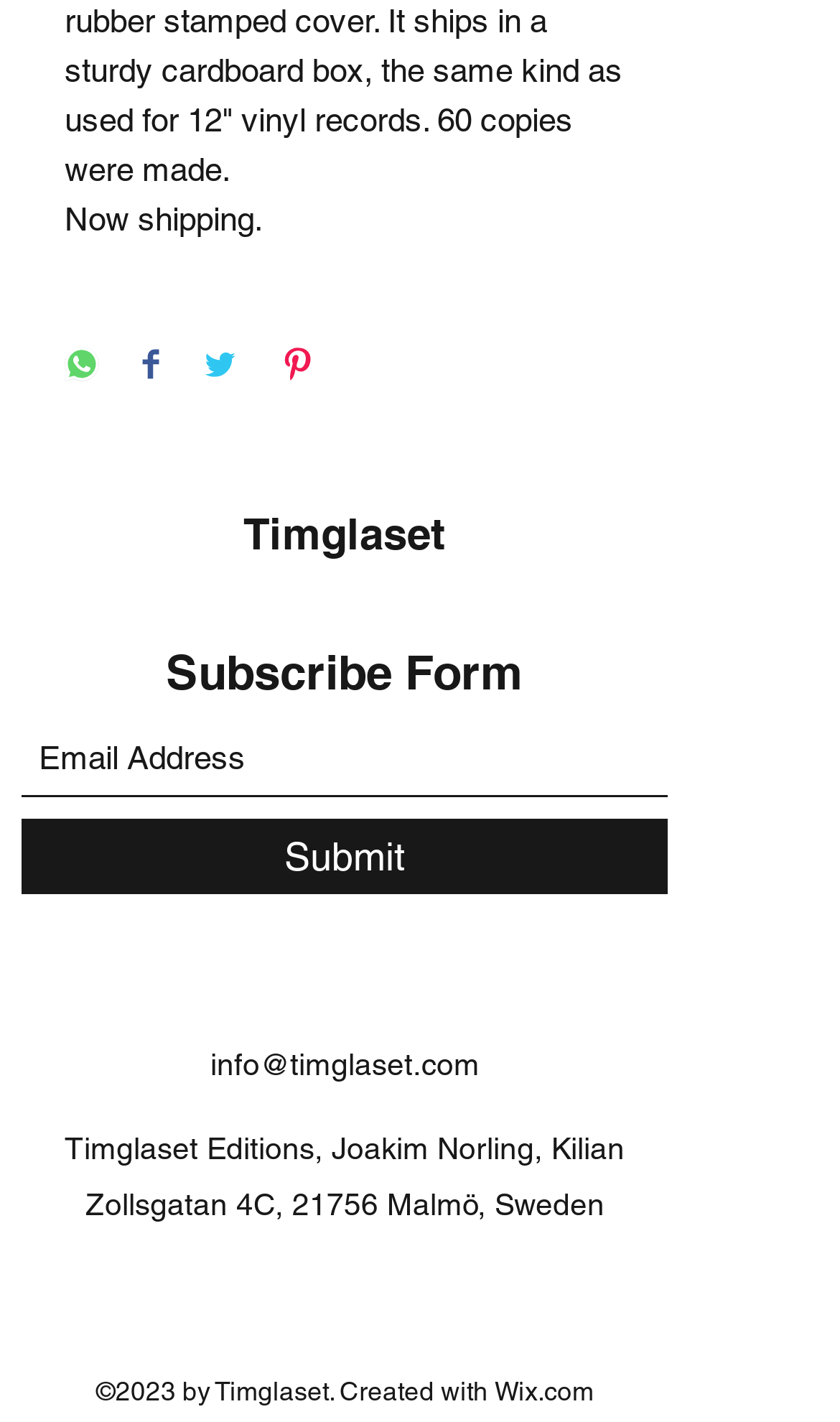Provide the bounding box coordinates of the area you need to click to execute the following instruction: "Subscribe with email".

[0.026, 0.507, 0.795, 0.561]